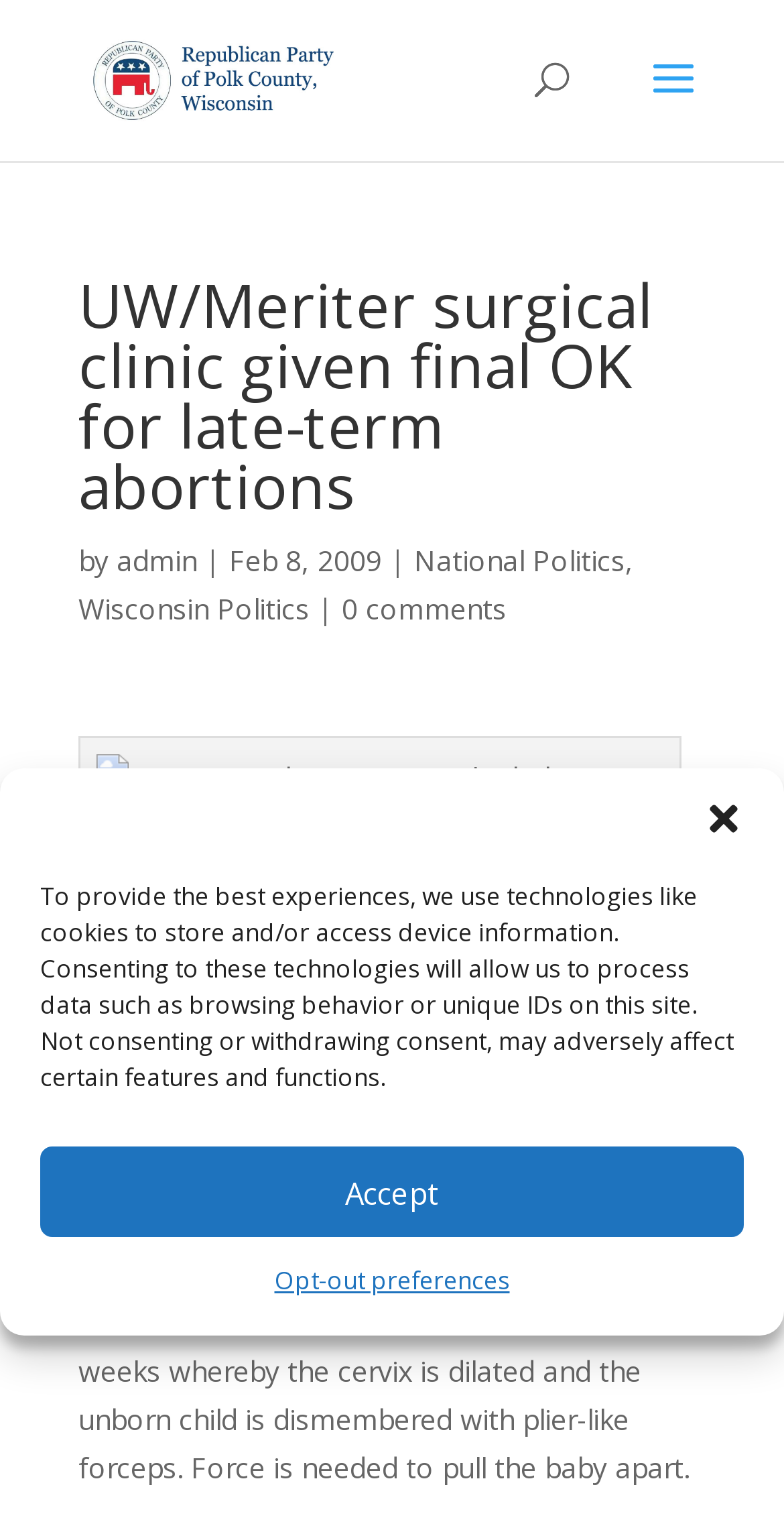Determine the bounding box coordinates of the region to click in order to accomplish the following instruction: "View California screening services". Provide the coordinates as four float numbers between 0 and 1, specifically [left, top, right, bottom].

None